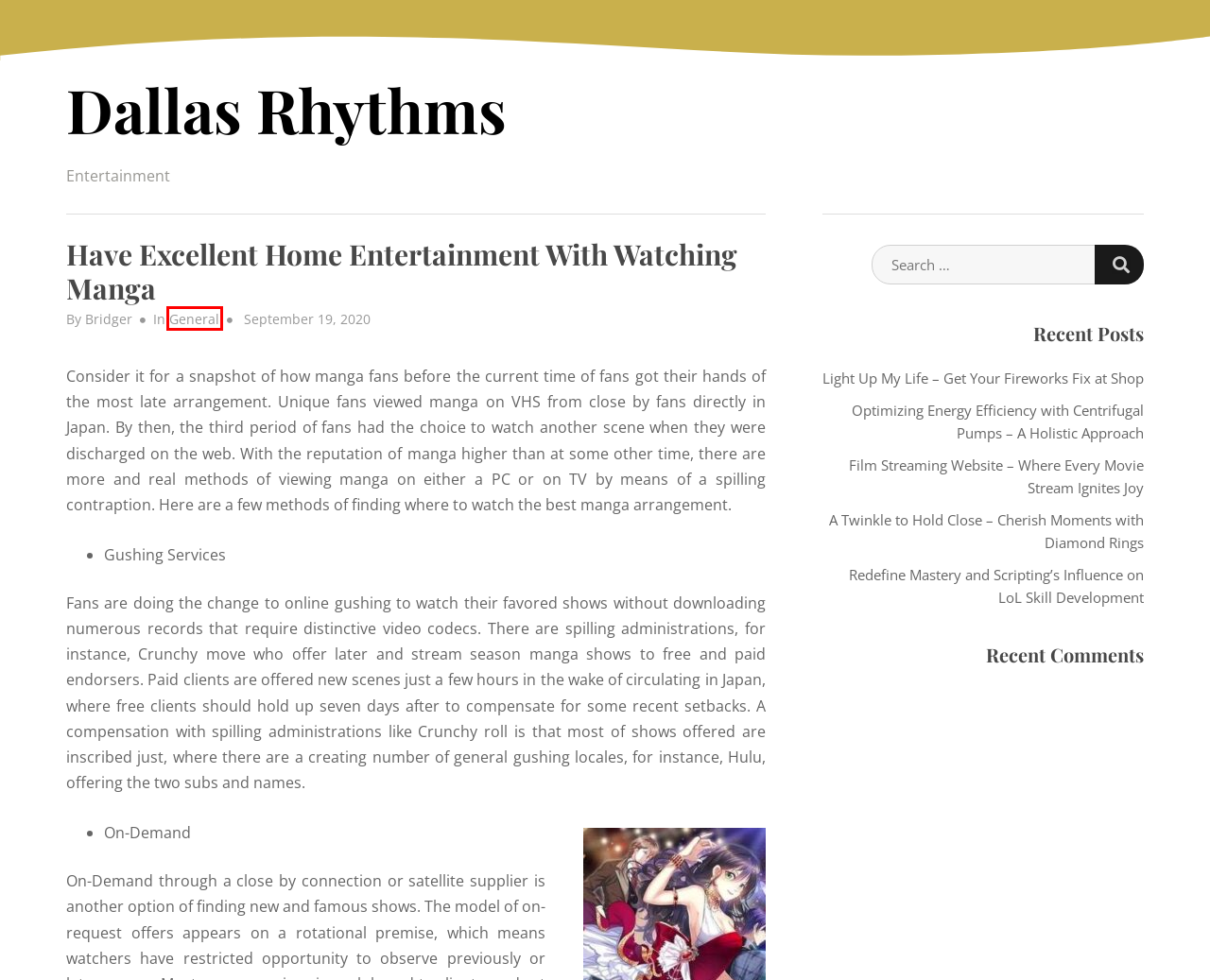Given a webpage screenshot with a UI element marked by a red bounding box, choose the description that best corresponds to the new webpage that will appear after clicking the element. The candidates are:
A. Redefine Mastery and Scripting’s Influence on LoL Skill Development – Dallas Rhythms
B. Film Streaming Website – Where Every Movie Stream Ignites Joy – Dallas Rhythms
C. General – Dallas Rhythms
D. Dallas Rhythms
E. A Twinkle to Hold Close – Cherish Moments with Diamond Rings – Dallas Rhythms
F. Bridger – Dallas Rhythms
G. Optimizing Energy Efficiency with Centrifugal Pumps – A Holistic Approach – Dallas Rhythms
H. Light Up My Life – Get Your Fireworks Fix at Shop – Dallas Rhythms

C